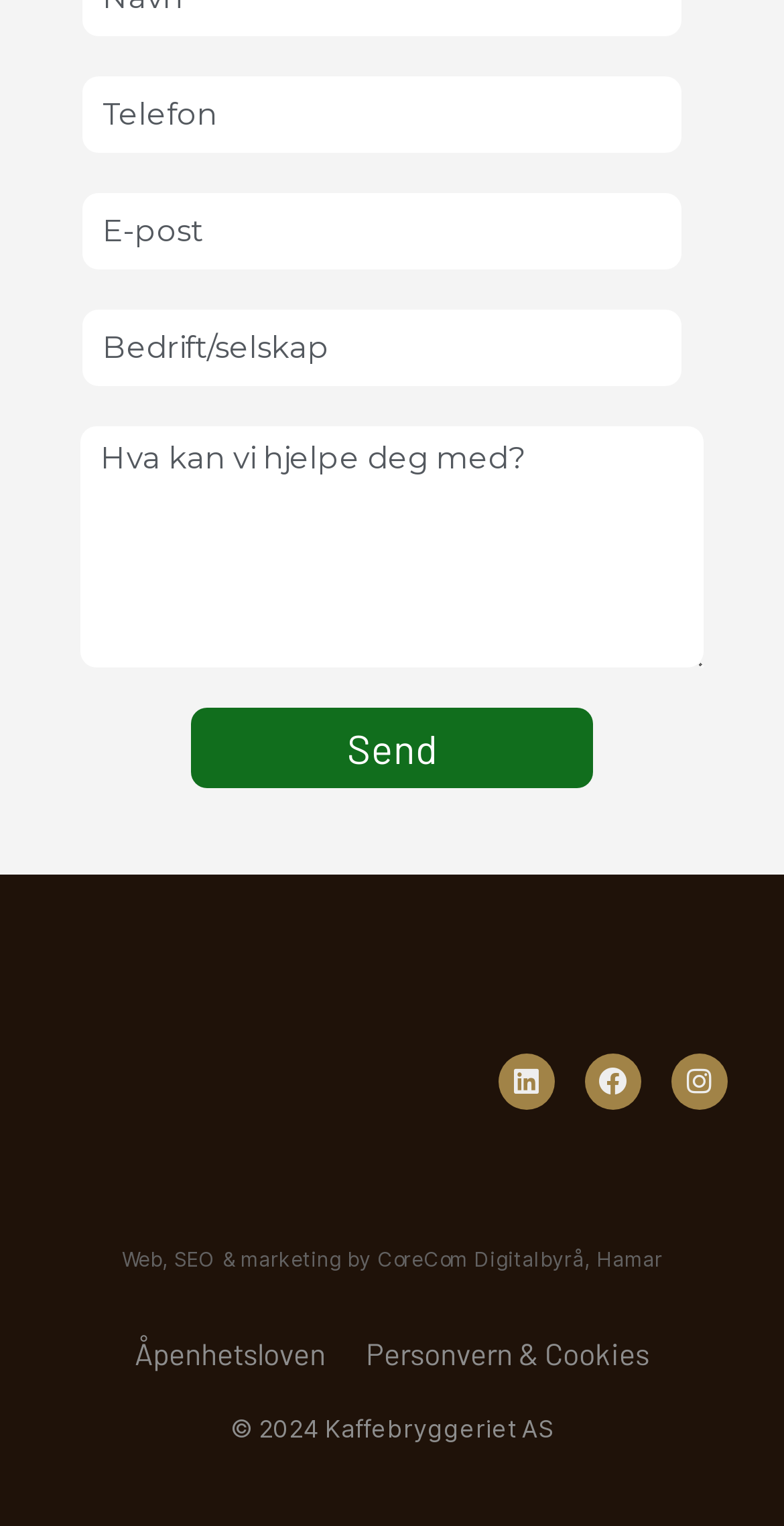Find the bounding box coordinates of the element you need to click on to perform this action: 'Click Send button'. The coordinates should be represented by four float values between 0 and 1, in the format [left, top, right, bottom].

[0.244, 0.463, 0.756, 0.516]